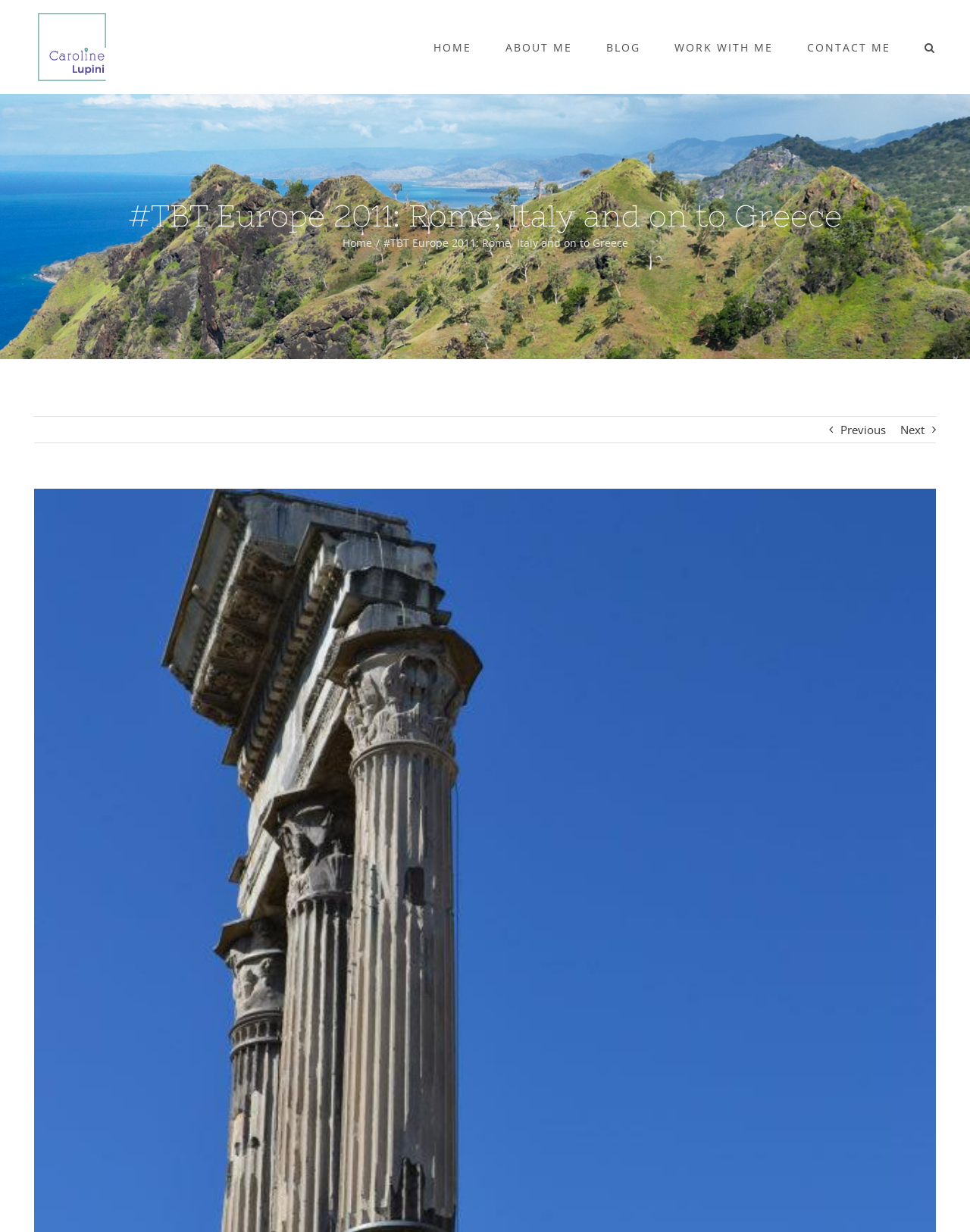Respond to the question below with a single word or phrase:
What is the title of the current blog post?

#TBT Europe 2011: Rome, Italy and on to Greece